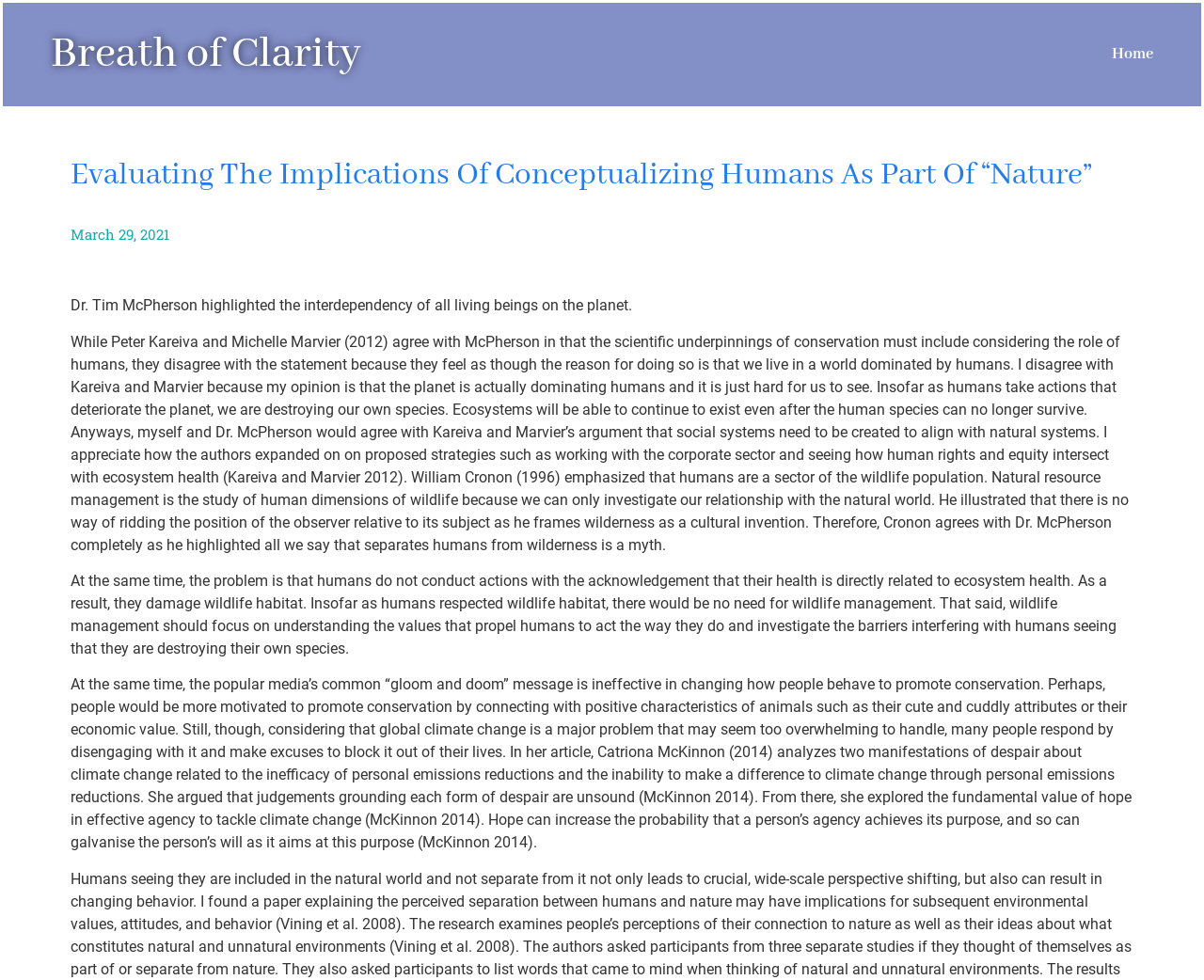Answer the following query concisely with a single word or phrase:
Who disagrees with Dr. McPherson's statement?

Peter Kareiva and Michelle Marvier